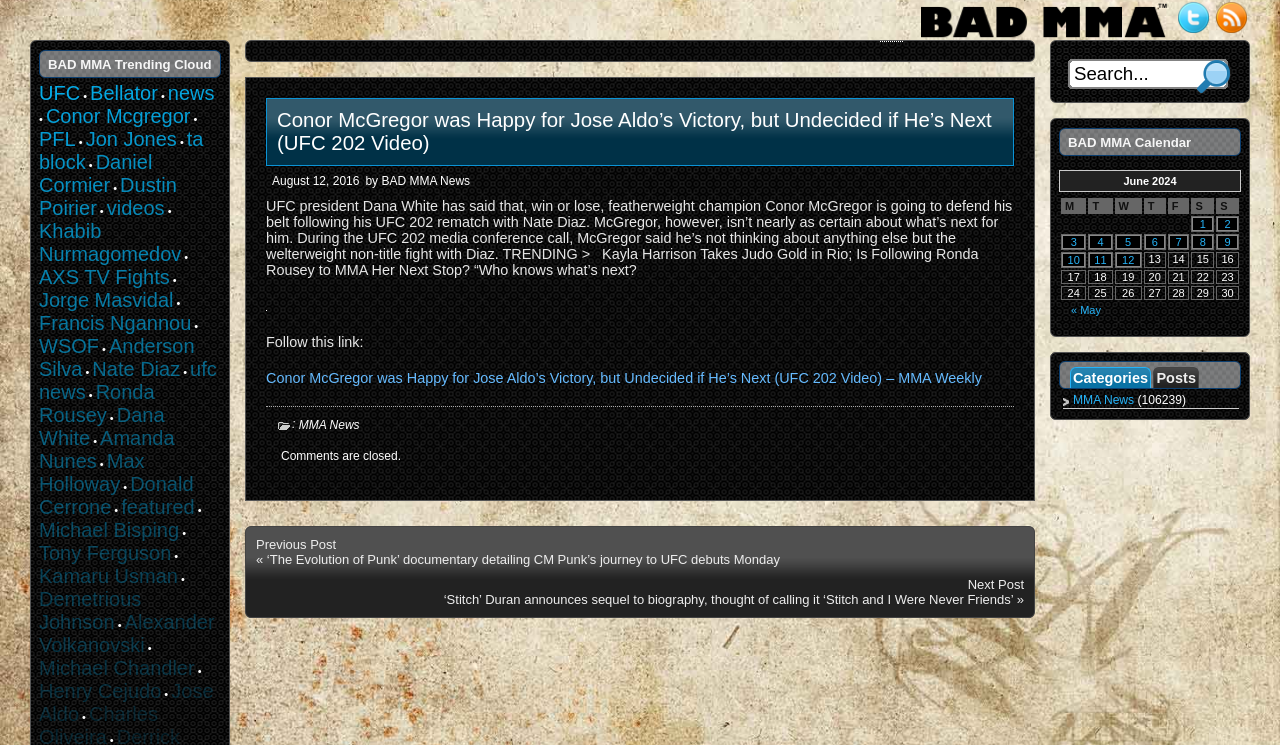Please reply to the following question with a single word or a short phrase:
What is the name of the website?

BAD MMA